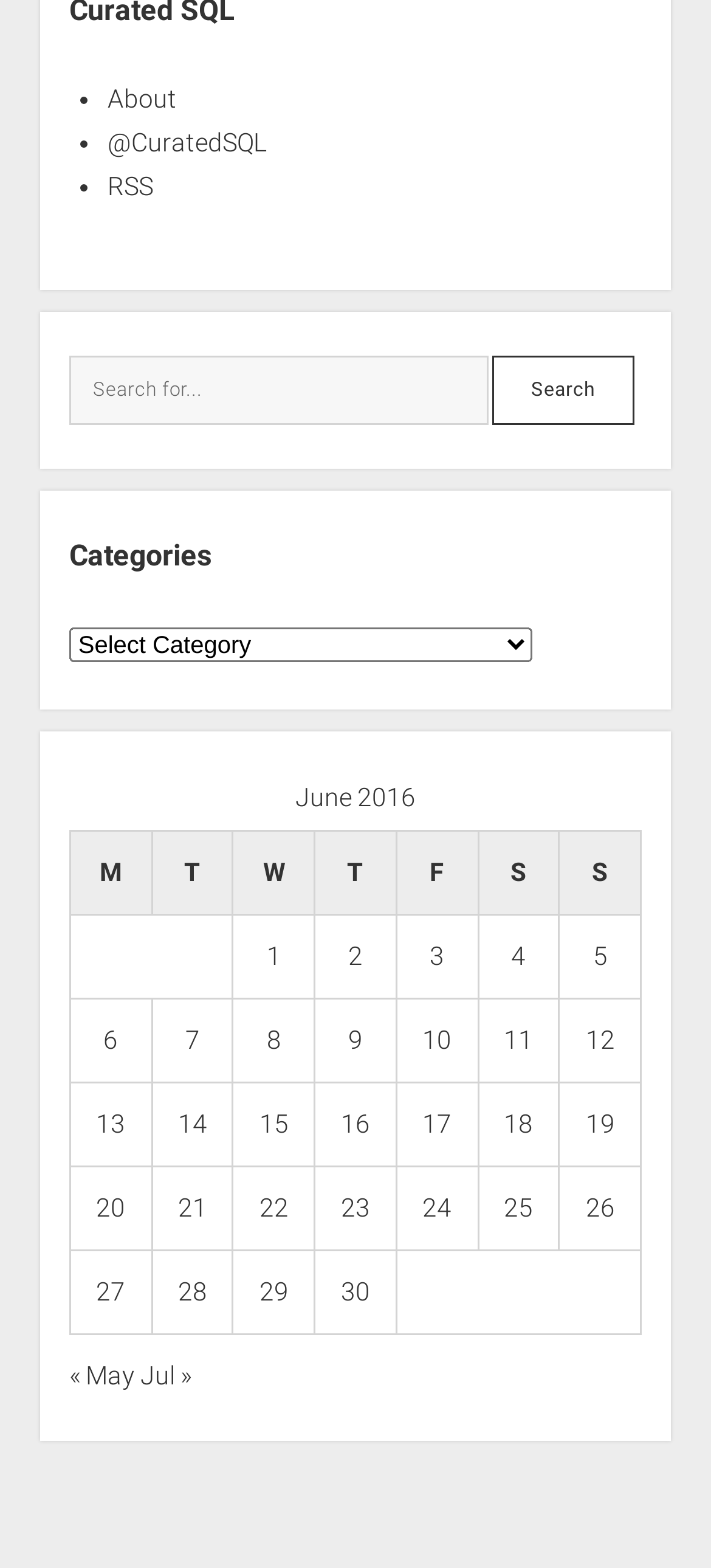What is the format of the dates in the table? Based on the image, give a response in one word or a short phrase.

Day, Month